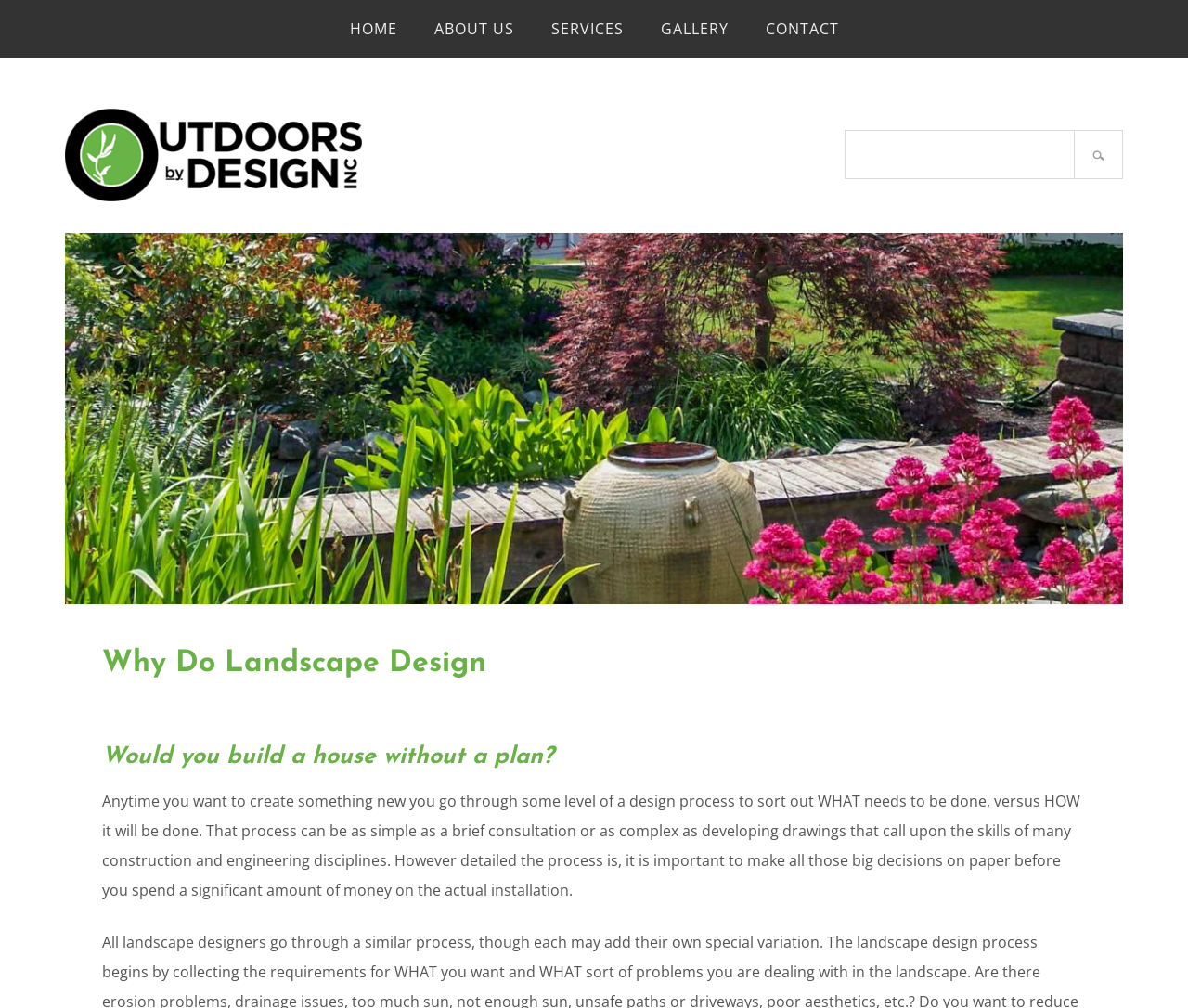Please answer the following question as detailed as possible based on the image: 
What is the navigation menu item after 'HOME'?

The navigation menu can be found at the top of the webpage, and the item after 'HOME' is 'ABOUT US', which is a link.